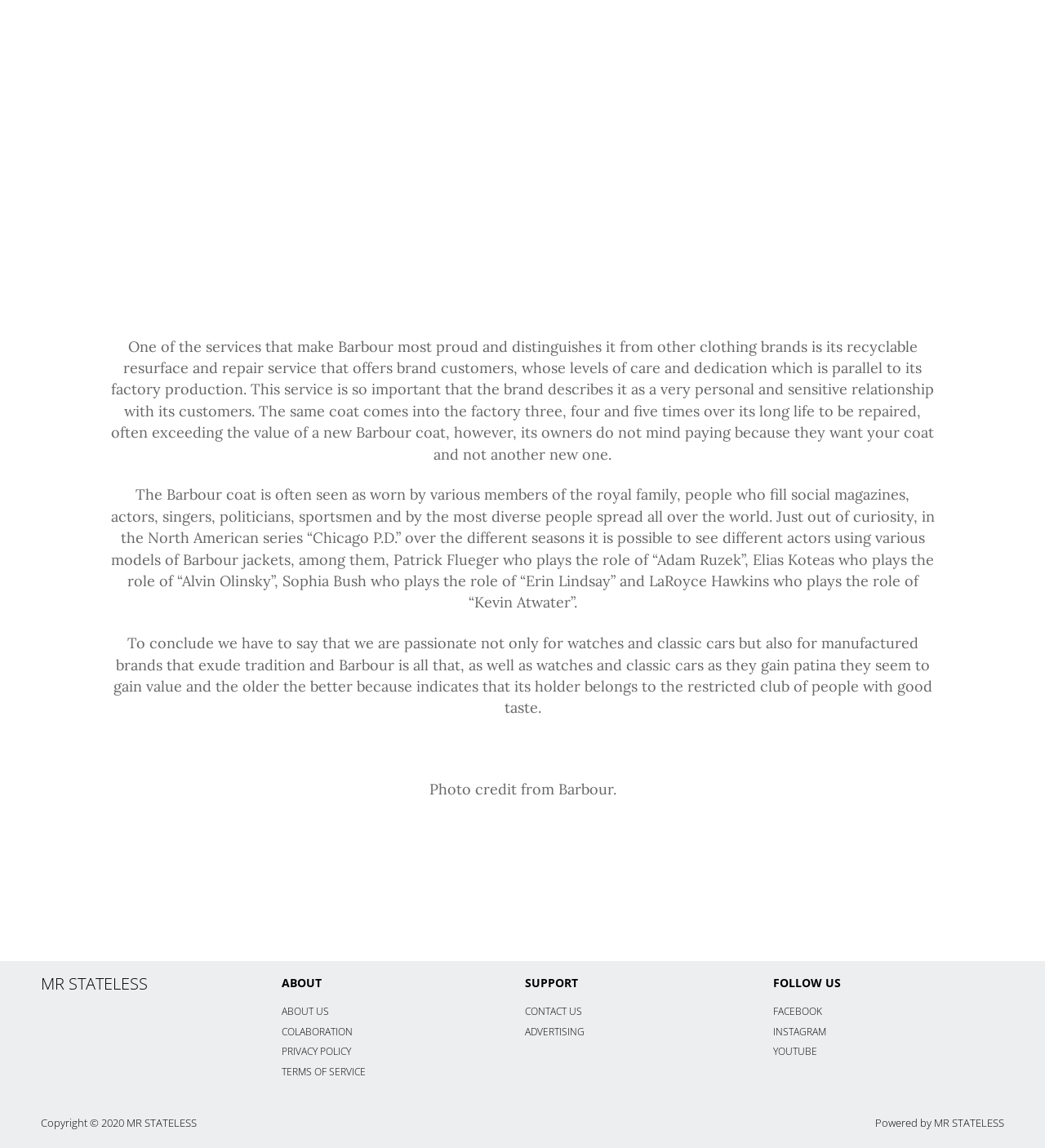Find the bounding box coordinates for the area that must be clicked to perform this action: "Follow on FACEBOOK".

[0.74, 0.875, 0.787, 0.887]